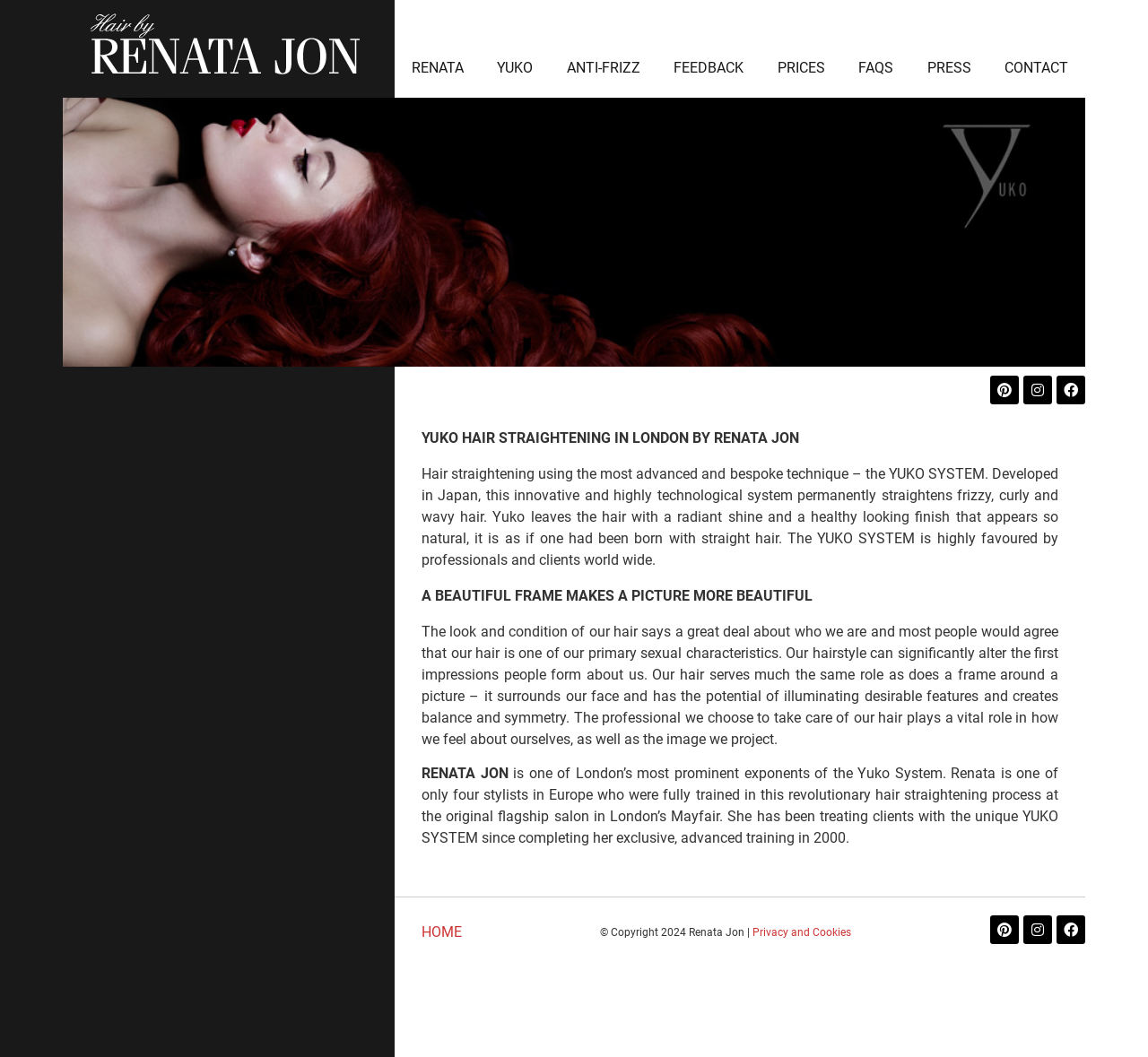Determine the bounding box coordinates of the UI element that matches the following description: "Yuko". The coordinates should be four float numbers between 0 and 1 in the format [left, top, right, bottom].

[0.418, 0.045, 0.479, 0.084]